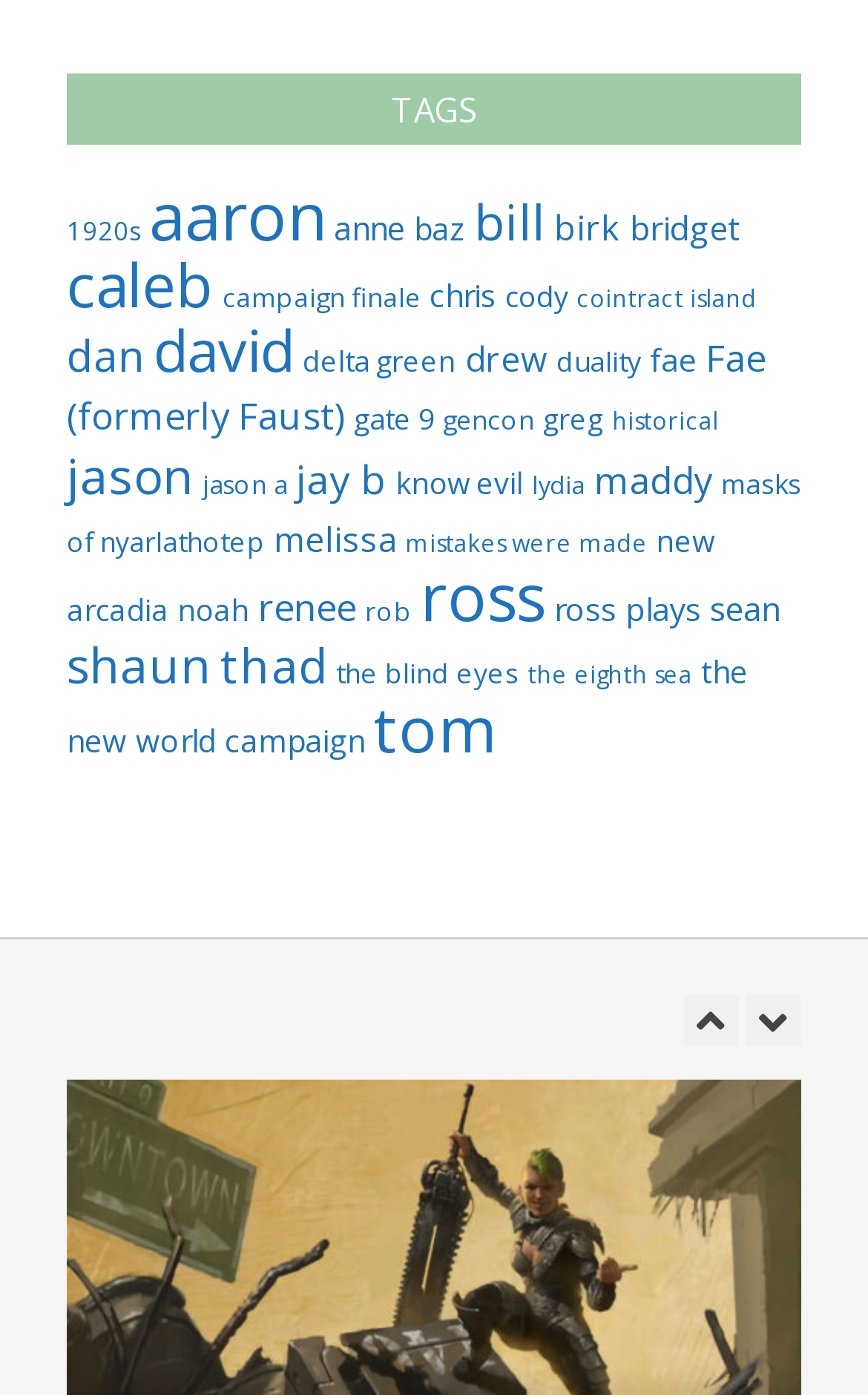Bounding box coordinates should be provided in the format (top-left x, top-left y, bottom-right x, bottom-right y) with all values between 0 and 1. Identify the bounding box for this UI element: Fae (formerly Faust)

[0.077, 0.238, 0.882, 0.317]